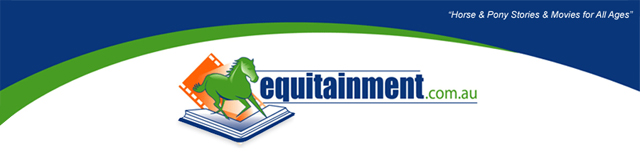Using the details from the image, please elaborate on the following question: What is the purpose of the orange film strip?

Accompanying the horse is an orange film strip, indicating the cinematic aspect of their offerings, which is a part of their commitment to horse and pony stories and films.